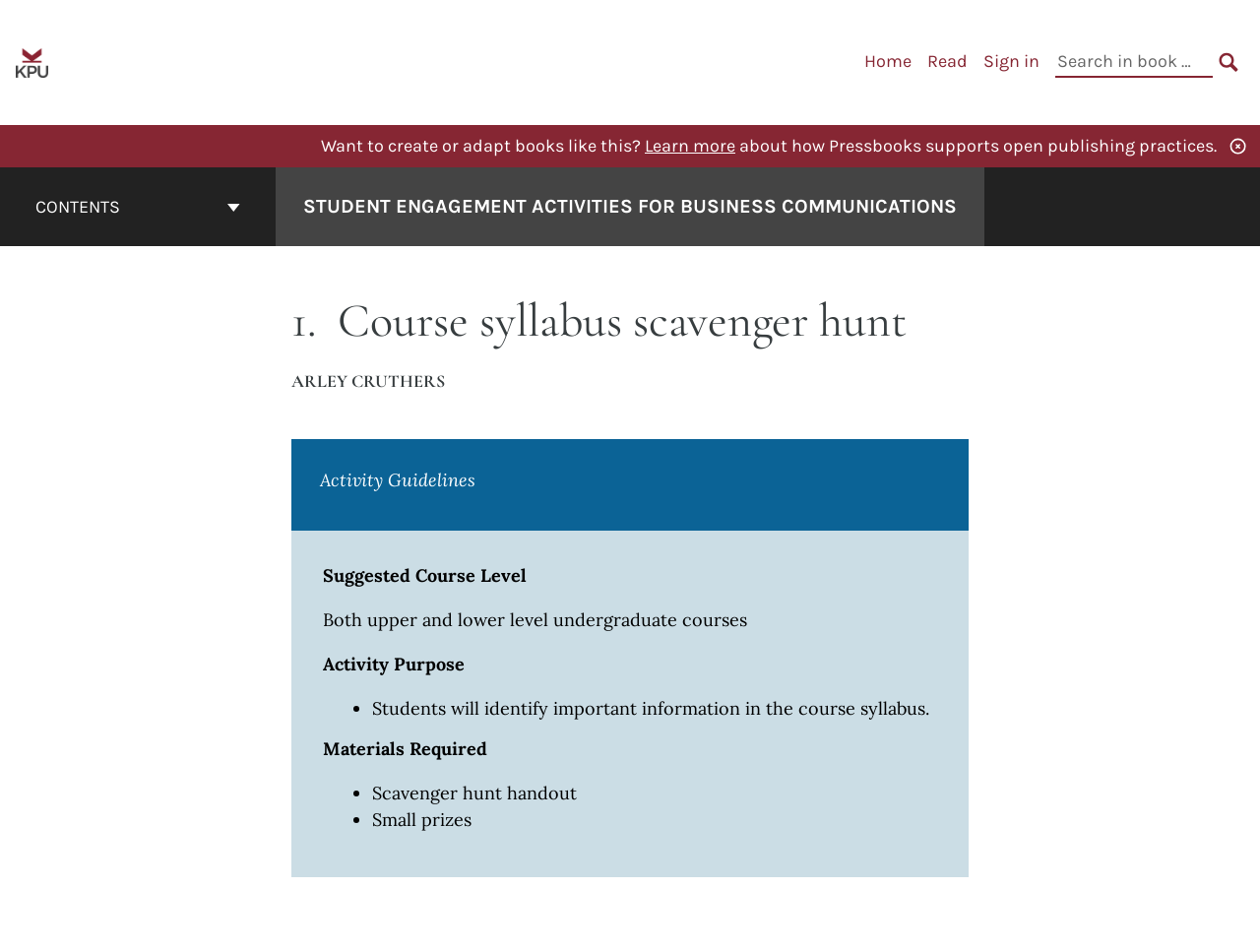Locate the bounding box coordinates of the element's region that should be clicked to carry out the following instruction: "Click on Learn more". The coordinates need to be four float numbers between 0 and 1, i.e., [left, top, right, bottom].

[0.512, 0.142, 0.584, 0.164]